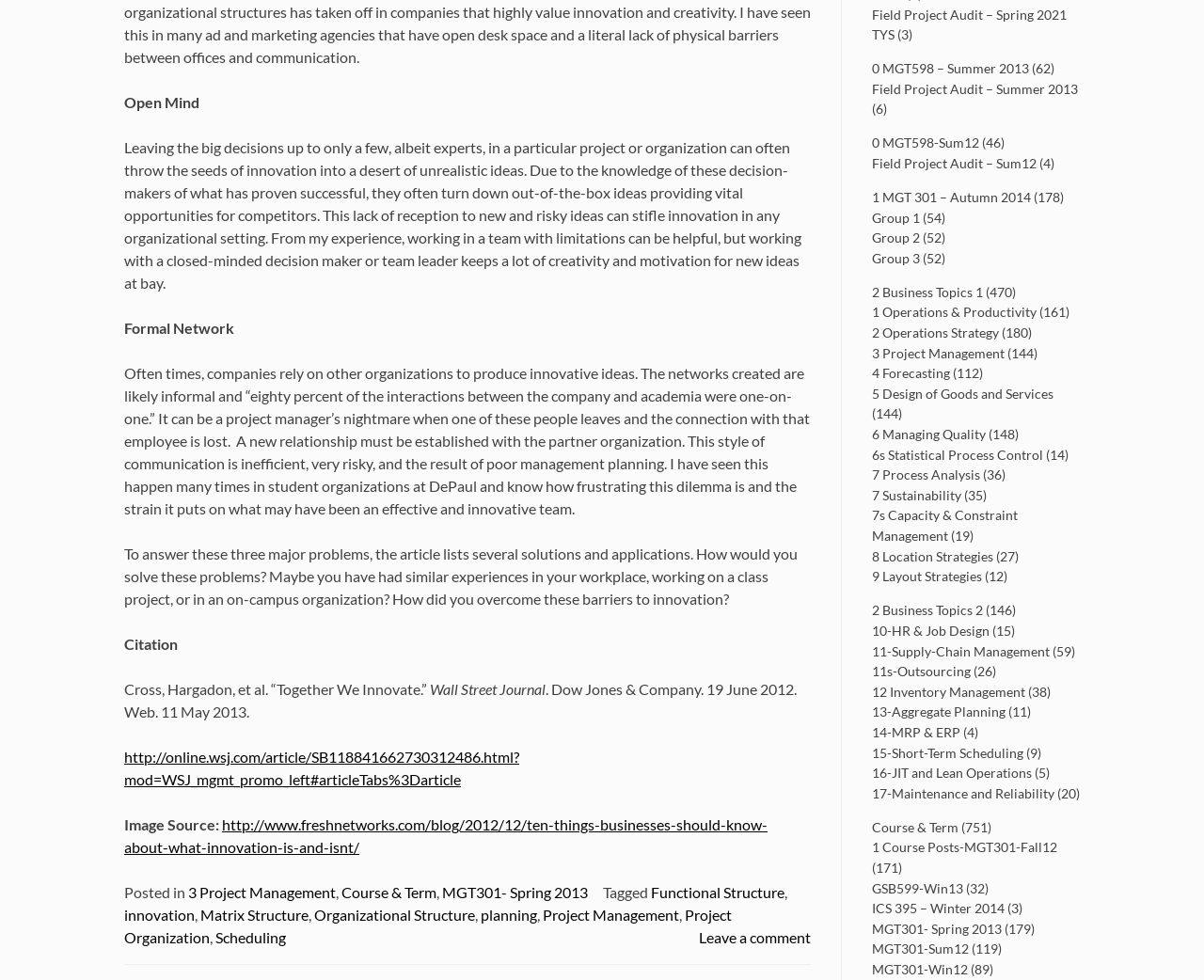Using the information in the image, give a detailed answer to the following question: What is the main topic of the article?

The main topic of the article is innovation, which is evident from the content of the article that discusses the barriers to innovation and how to overcome them.